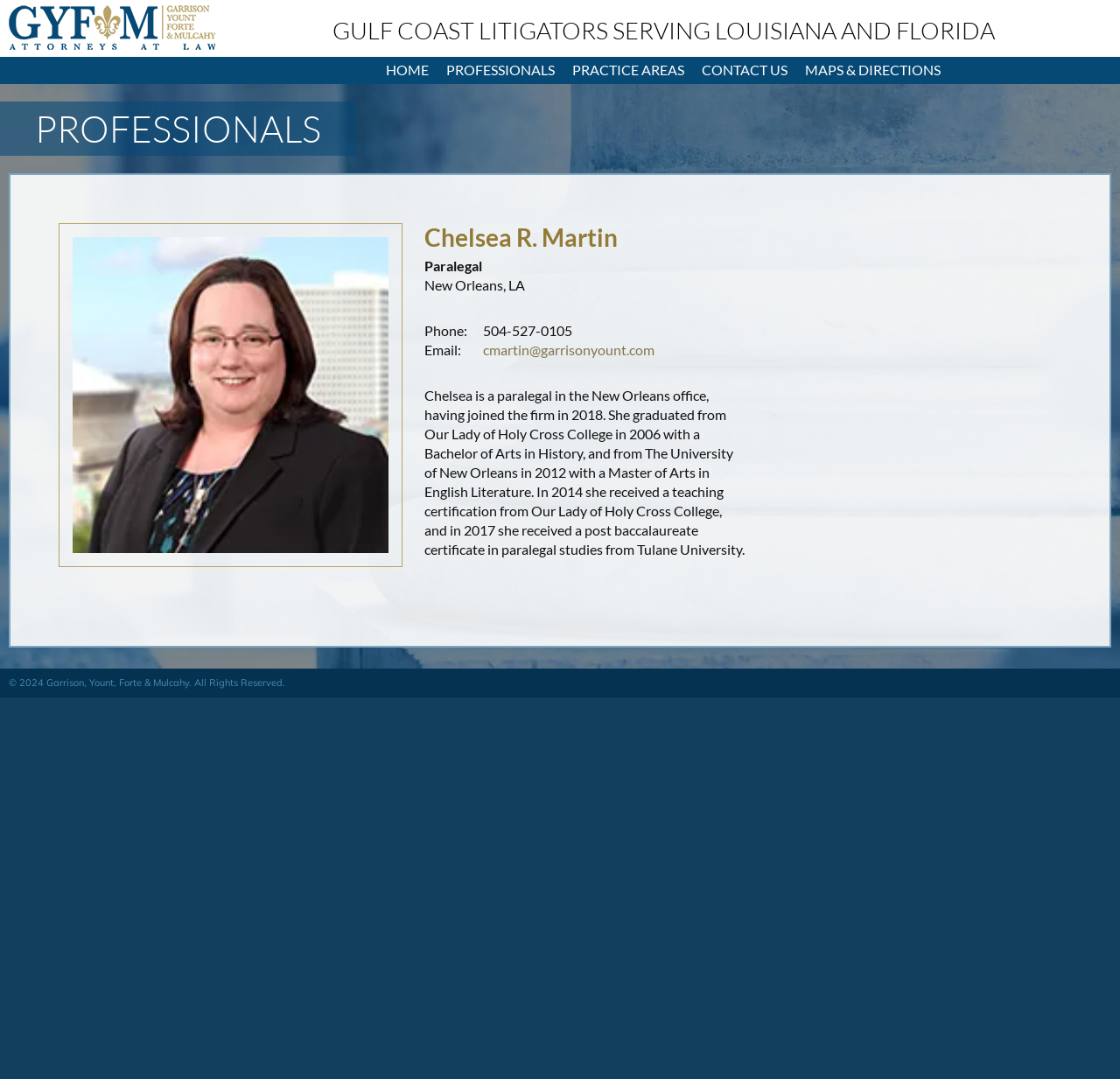What is the highest level of education Chelsea R. Martin has completed?
Please answer the question as detailed as possible.

I found this information by looking at the bio section of Chelsea R. Martin's profile, where it mentions her educational background, including her Master of Arts in English Literature from The University of New Orleans in 2012.